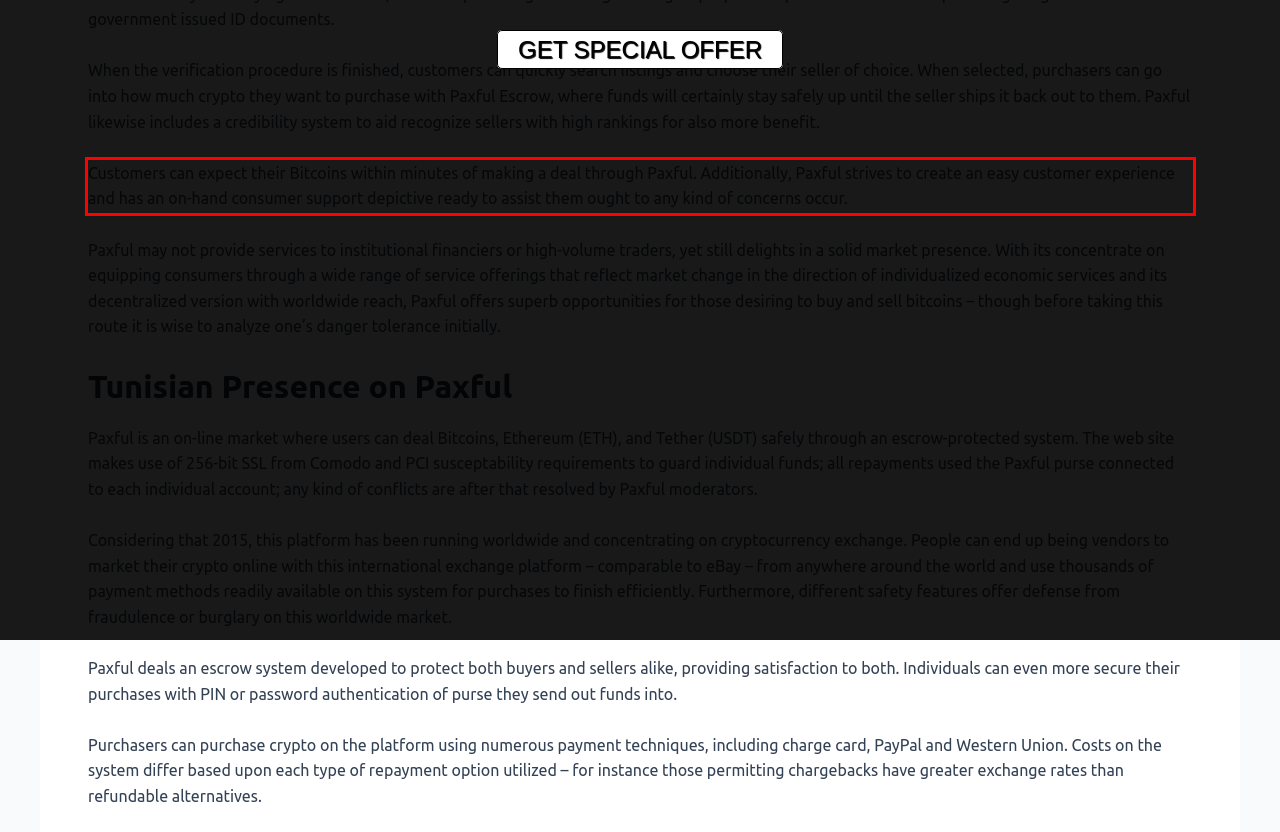Analyze the webpage screenshot and use OCR to recognize the text content in the red bounding box.

Customers can expect their Bitcoins within minutes of making a deal through Paxful. Additionally, Paxful strives to create an easy customer experience and has an on-hand consumer support depictive ready to assist them ought to any kind of concerns occur.